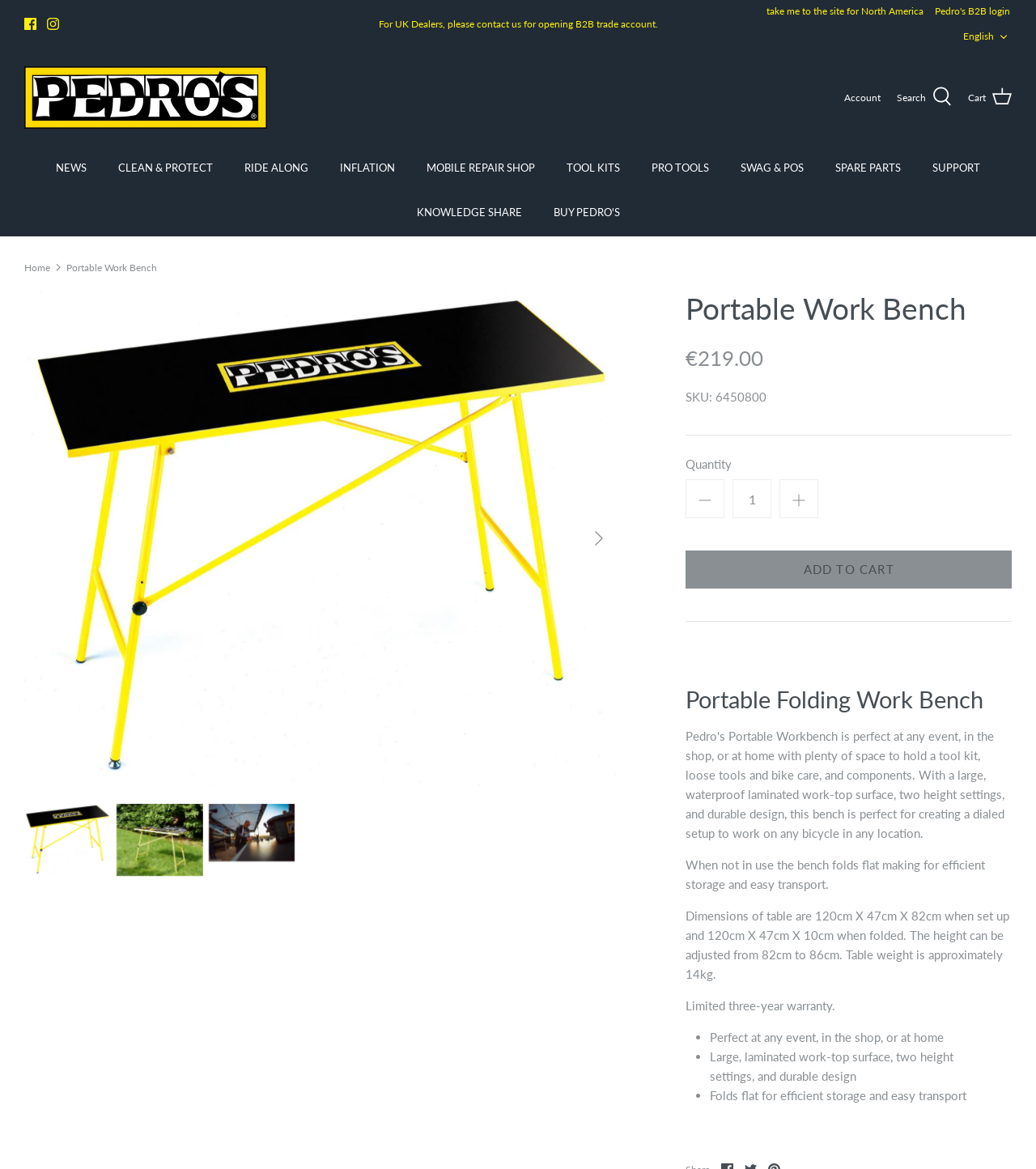Determine which piece of text is the heading of the webpage and provide it.

Portable Work Bench